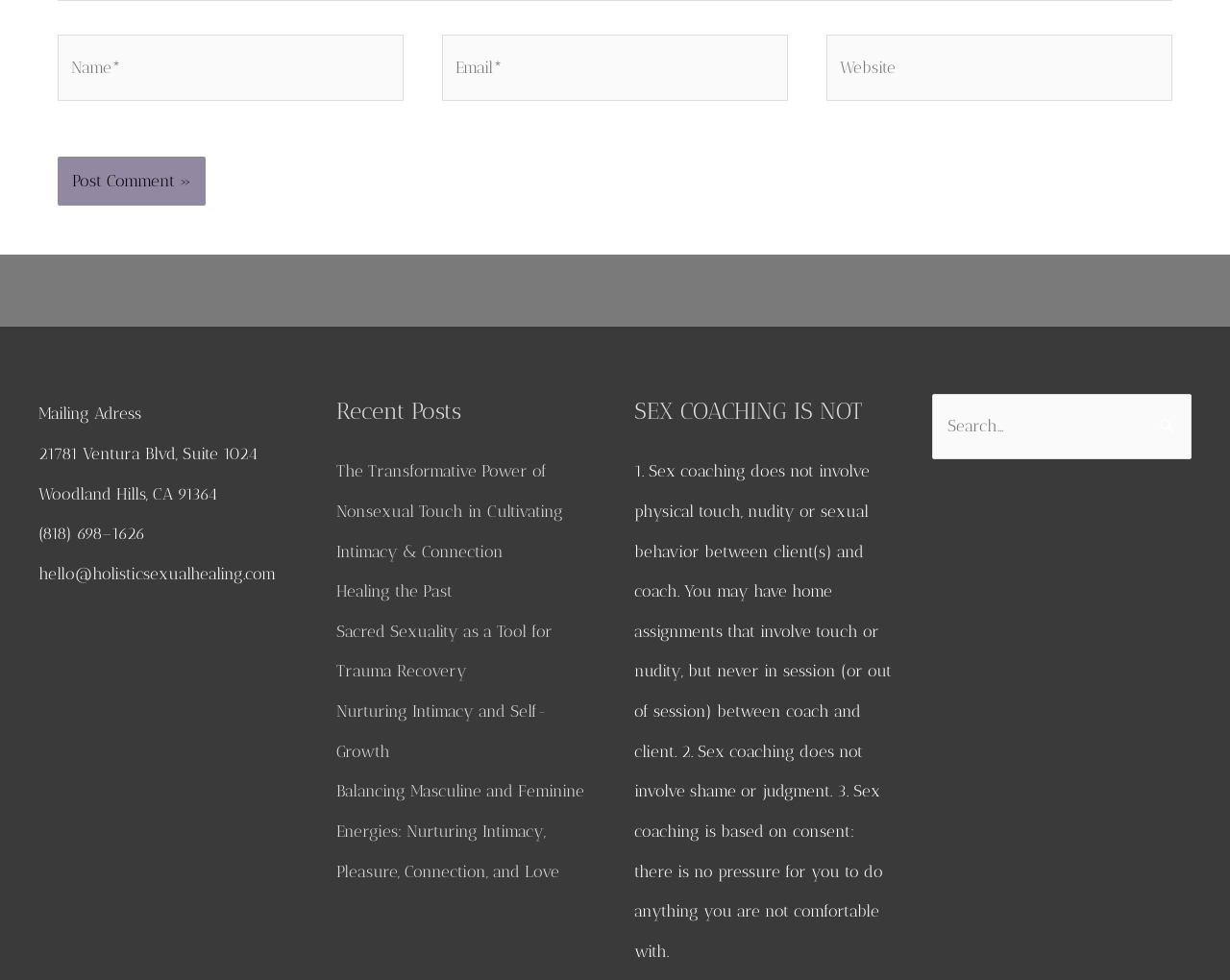Please mark the clickable region by giving the bounding box coordinates needed to complete this instruction: "Read the recent post 'The Transformative Power of Nonsexual Touch in Cultivating Intimacy & Connection'".

[0.273, 0.471, 0.458, 0.572]